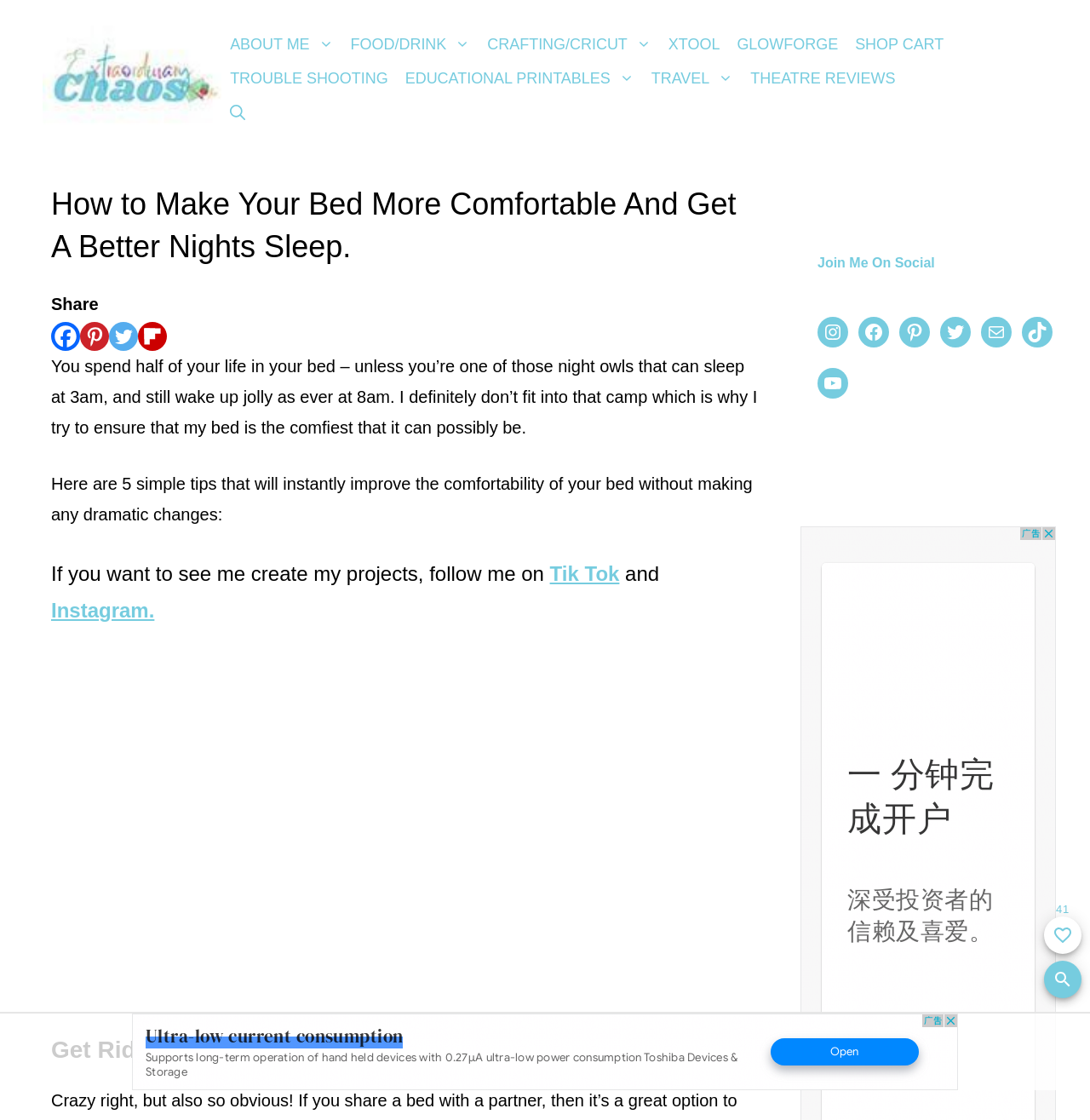Please determine the bounding box coordinates of the area that needs to be clicked to complete this task: 'Follow on Tik Tok'. The coordinates must be four float numbers between 0 and 1, formatted as [left, top, right, bottom].

[0.504, 0.502, 0.568, 0.523]